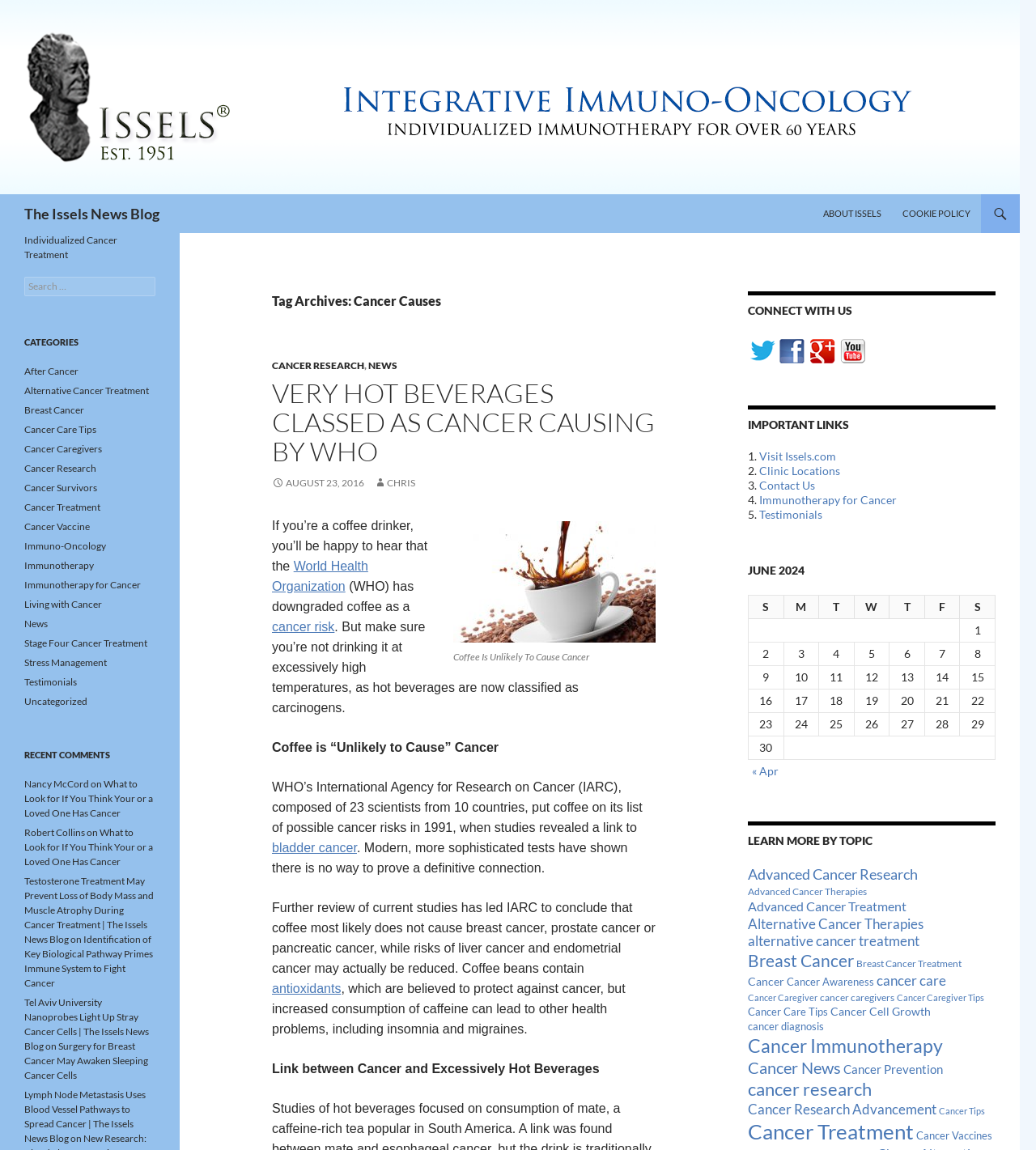Observe the image and answer the following question in detail: What is the link text in the 'IMPORTANT LINKS' section?

I found the link text by examining the link element with the text 'Visit Issels.com' which is located in the 'IMPORTANT LINKS' section of the webpage.